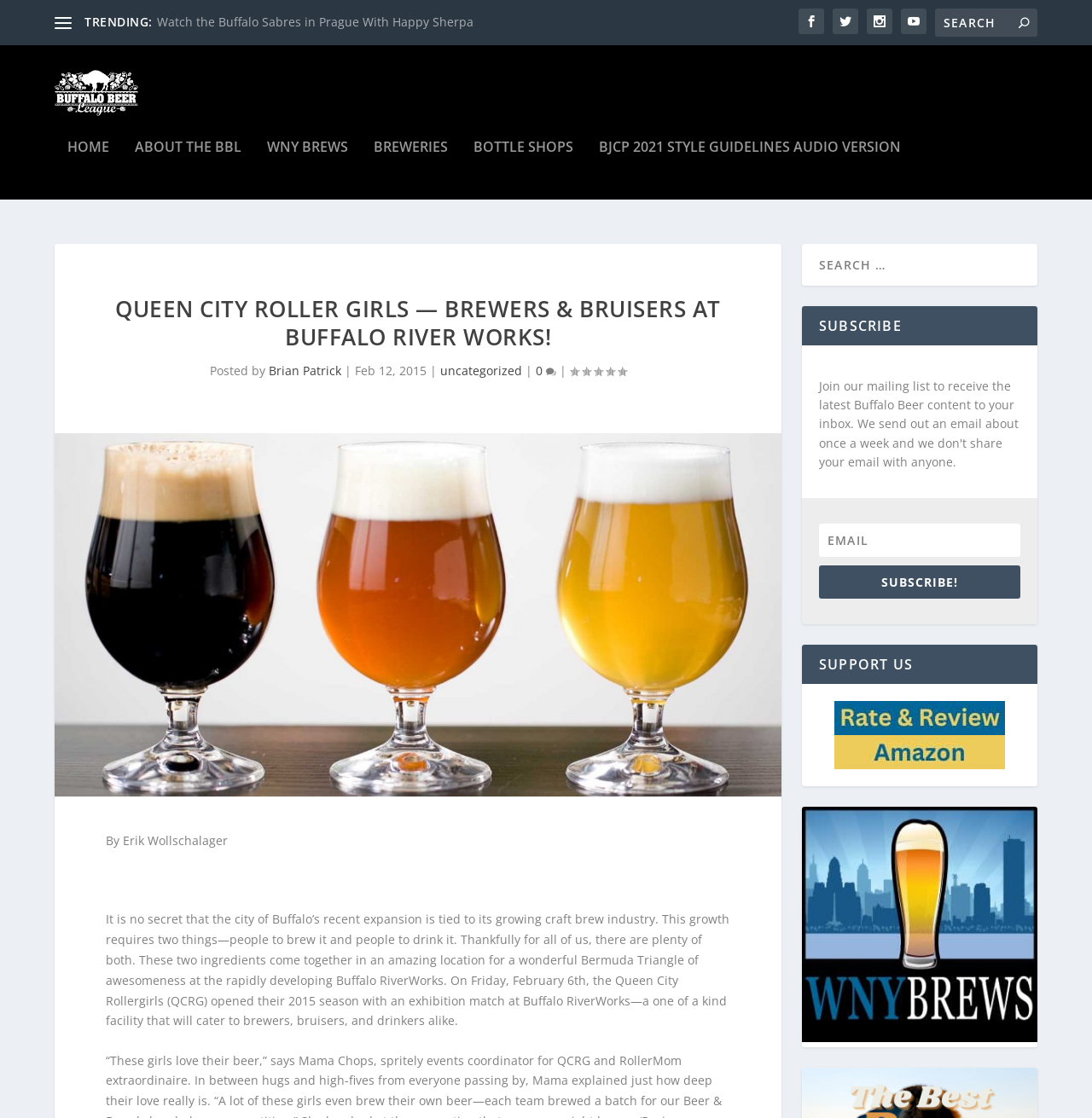Determine the bounding box coordinates of the region that needs to be clicked to achieve the task: "Watch the Buffalo Sabres in Prague With Happy Sherpa".

[0.143, 0.013, 0.433, 0.027]